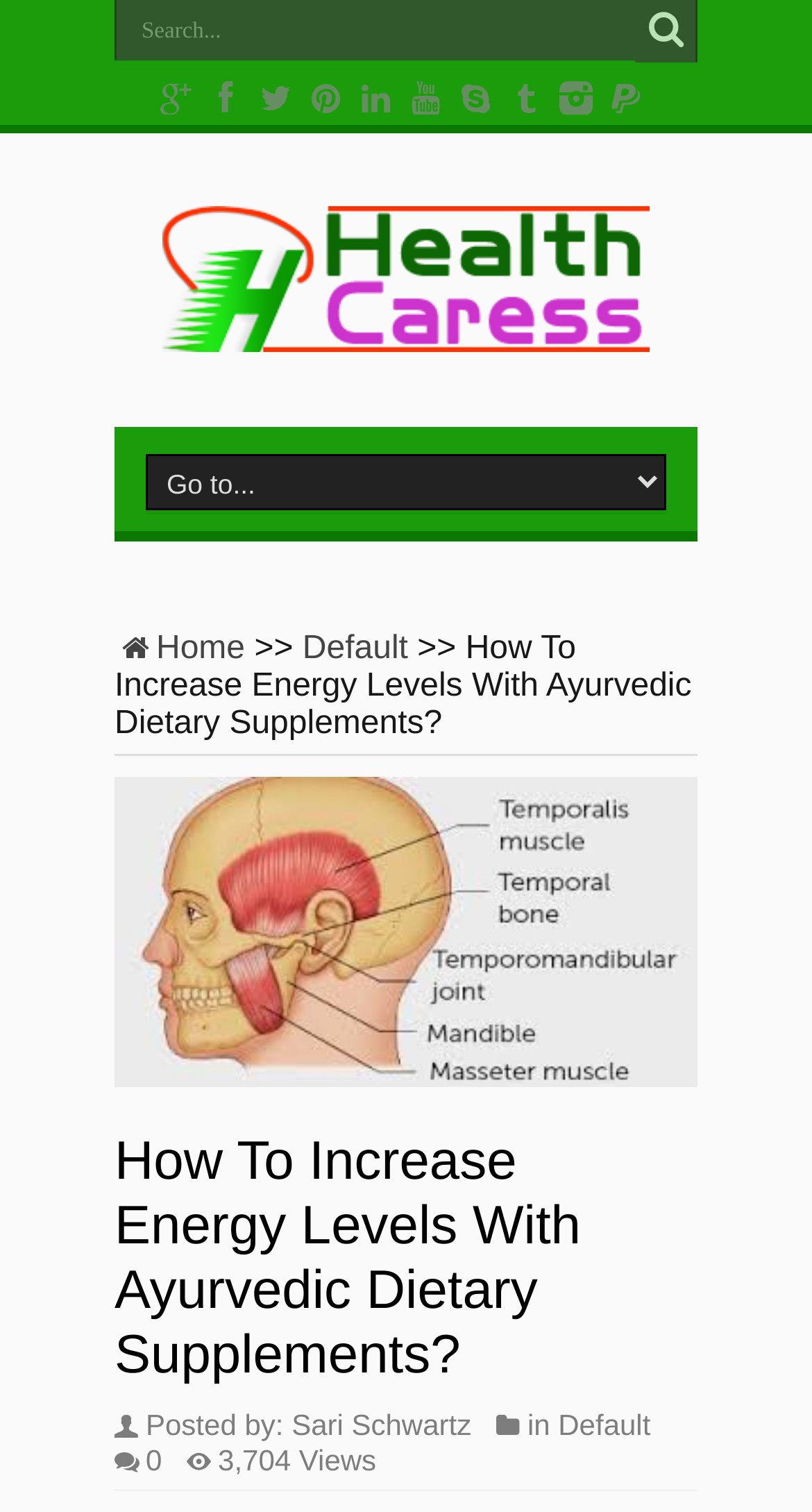Please identify the bounding box coordinates of the element's region that needs to be clicked to fulfill the following instruction: "Click on the magnifying glass icon". The bounding box coordinates should consist of four float numbers between 0 and 1, i.e., [left, top, right, bottom].

[0.782, 0.0, 0.859, 0.041]